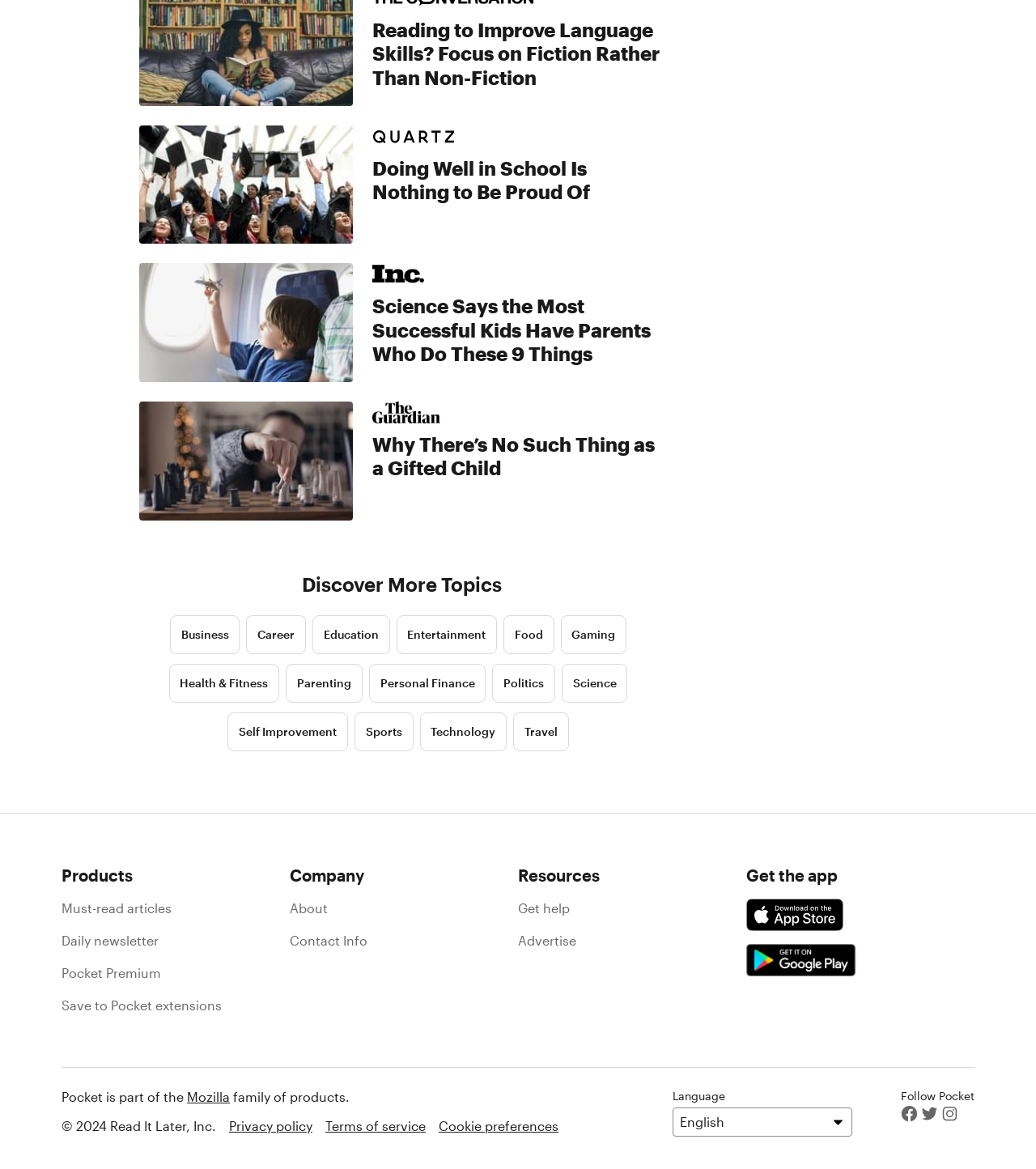How many article links are displayed on the webpage?
Carefully examine the image and provide a detailed answer to the question.

By counting the number of link elements with a heading child element, I found 6 article links on the webpage.